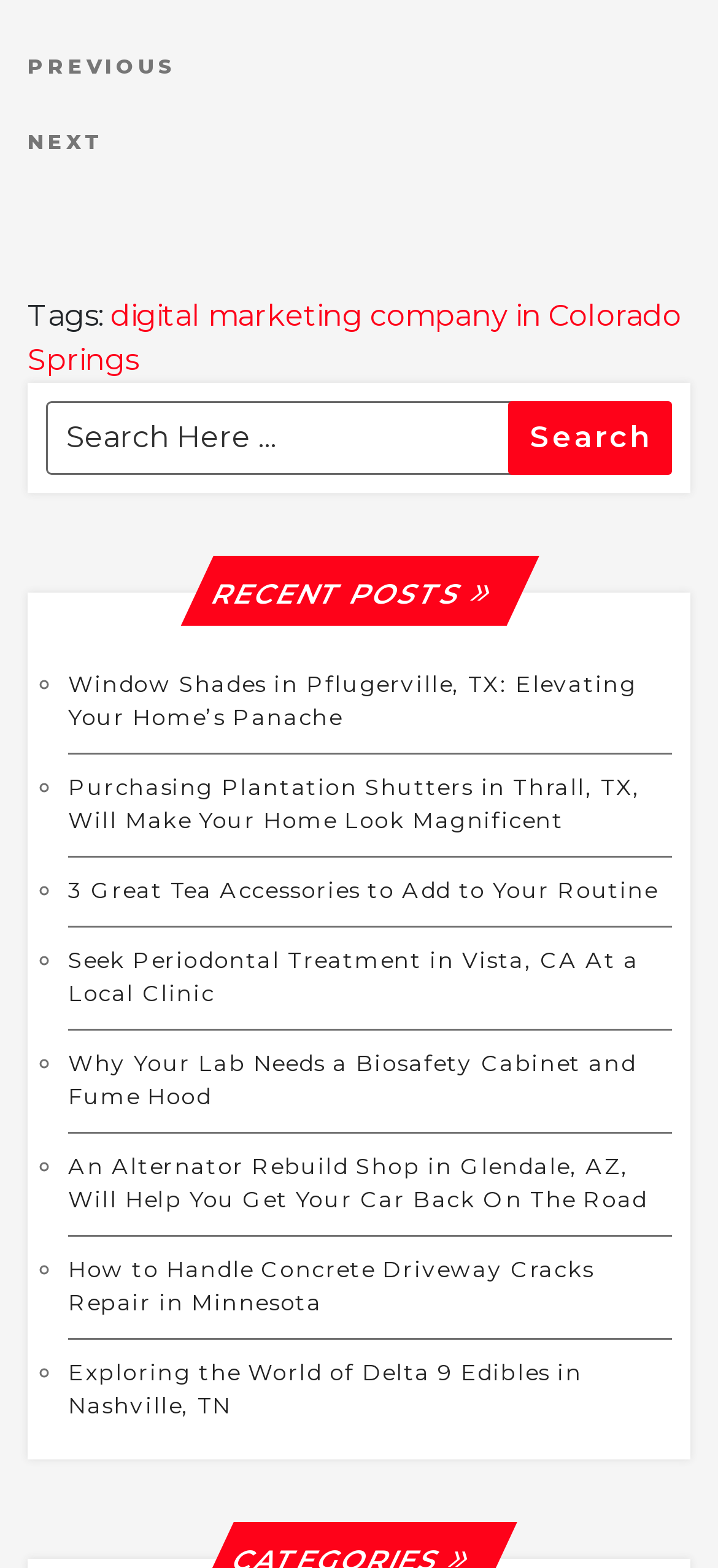Please specify the coordinates of the bounding box for the element that should be clicked to carry out this instruction: "Read about Window Shades in Pflugerville, TX". The coordinates must be four float numbers between 0 and 1, formatted as [left, top, right, bottom].

[0.095, 0.427, 0.887, 0.466]